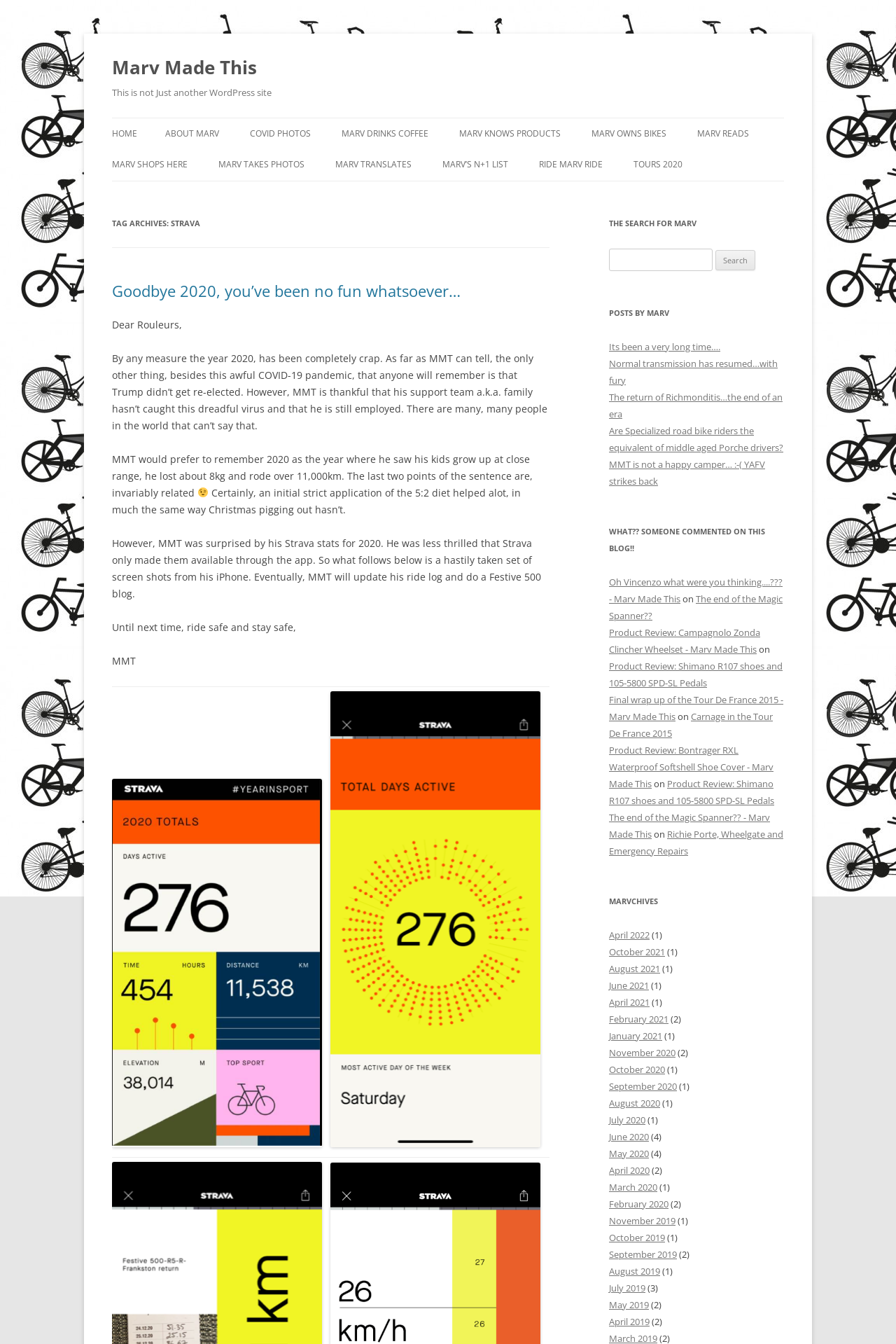What is the theme of the website?
Provide an in-depth and detailed explanation in response to the question.

The theme of the website can be inferred by the content of the webpage, which includes articles about cycling, bike products, and the author's cycling experiences. The website appears to be a personal blog focused on cycling.